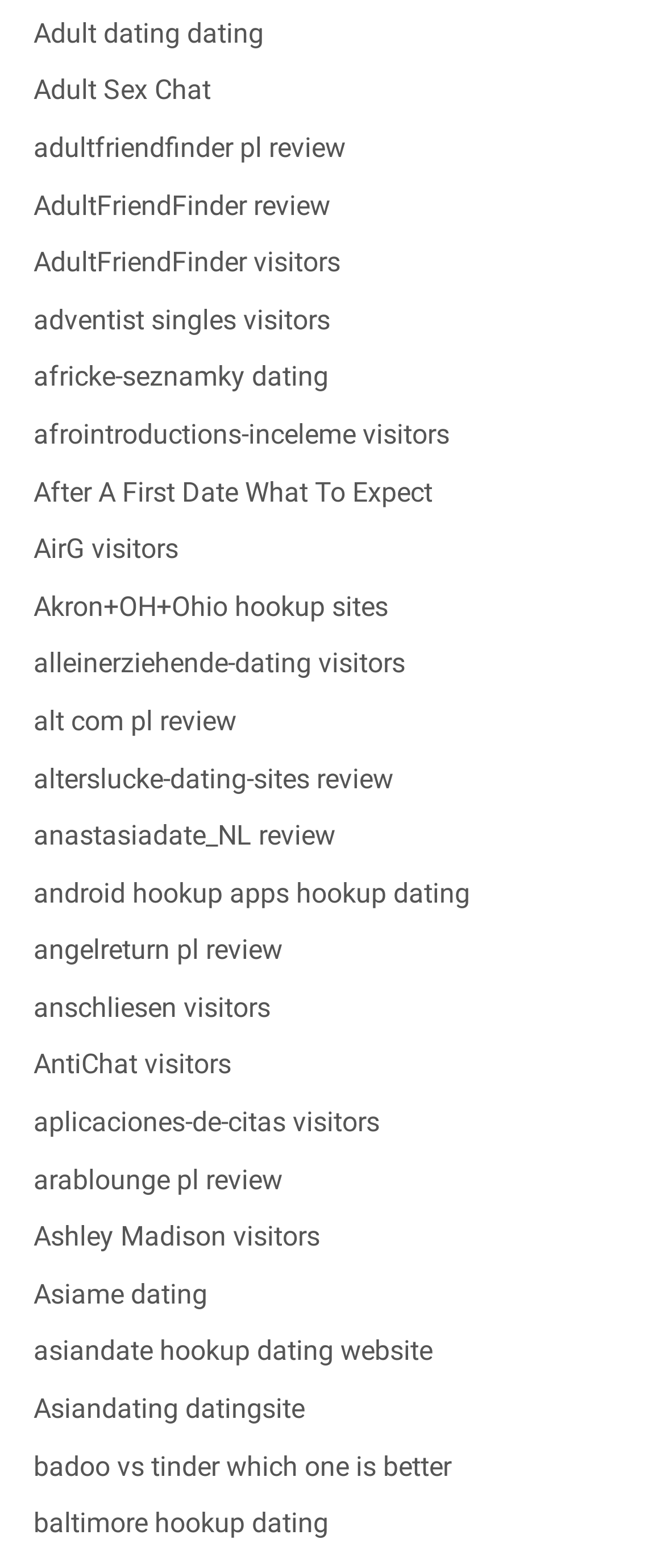What is the last link on the webpage?
Give a one-word or short-phrase answer derived from the screenshot.

baltimore hookup dating